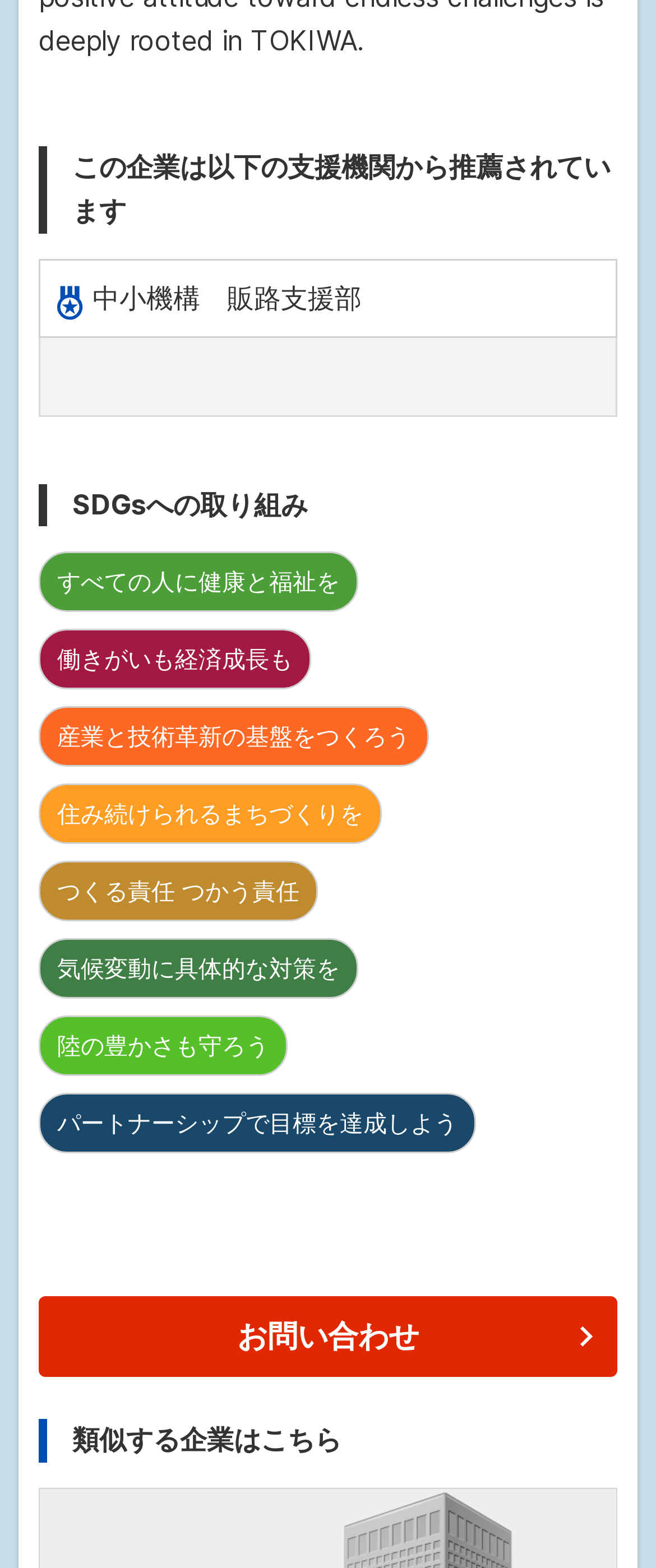Reply to the question with a brief word or phrase: What is the purpose of the button at the bottom?

To contact